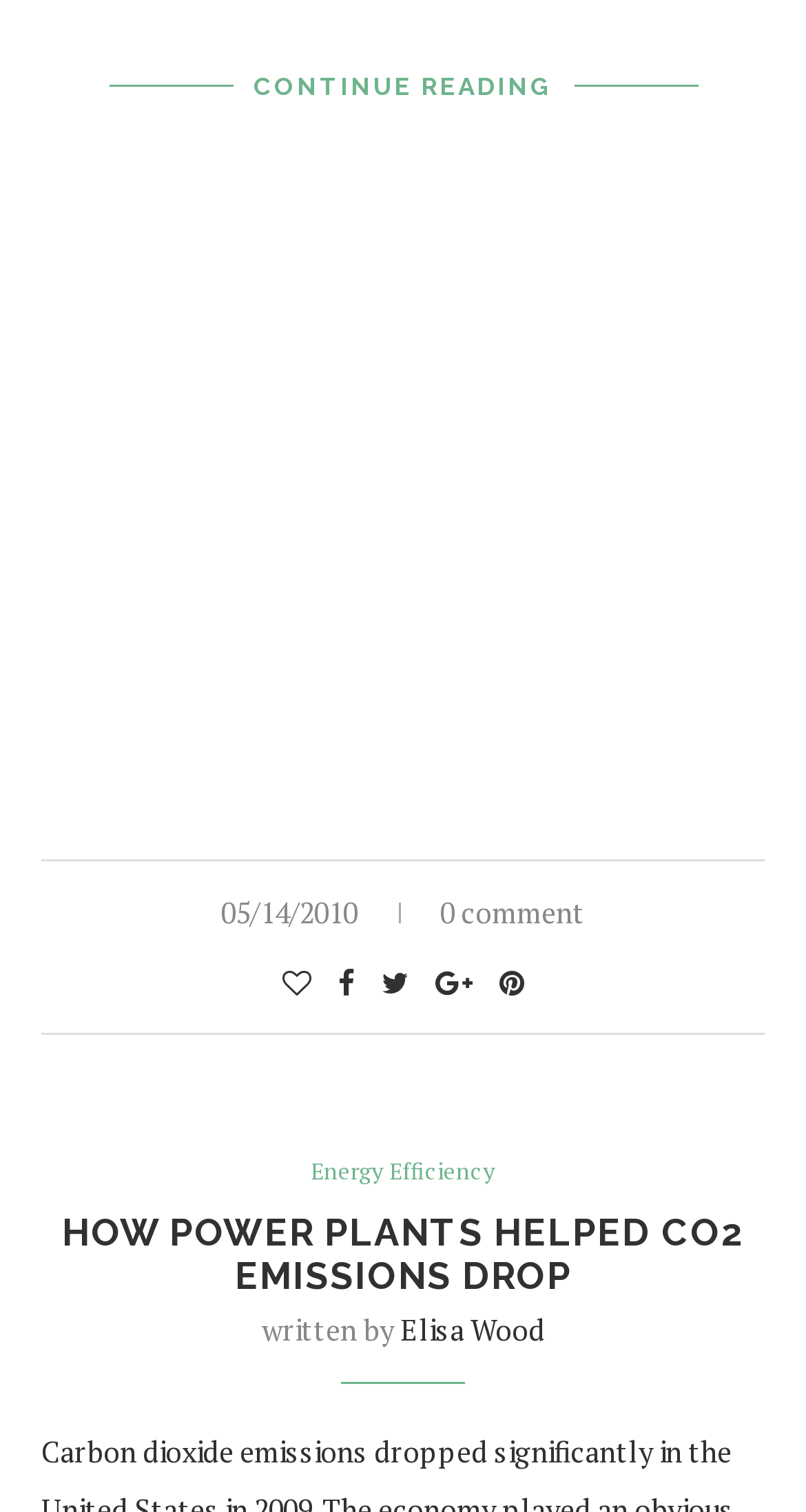How many comments does the article have?
Look at the image and answer with only one word or phrase.

0